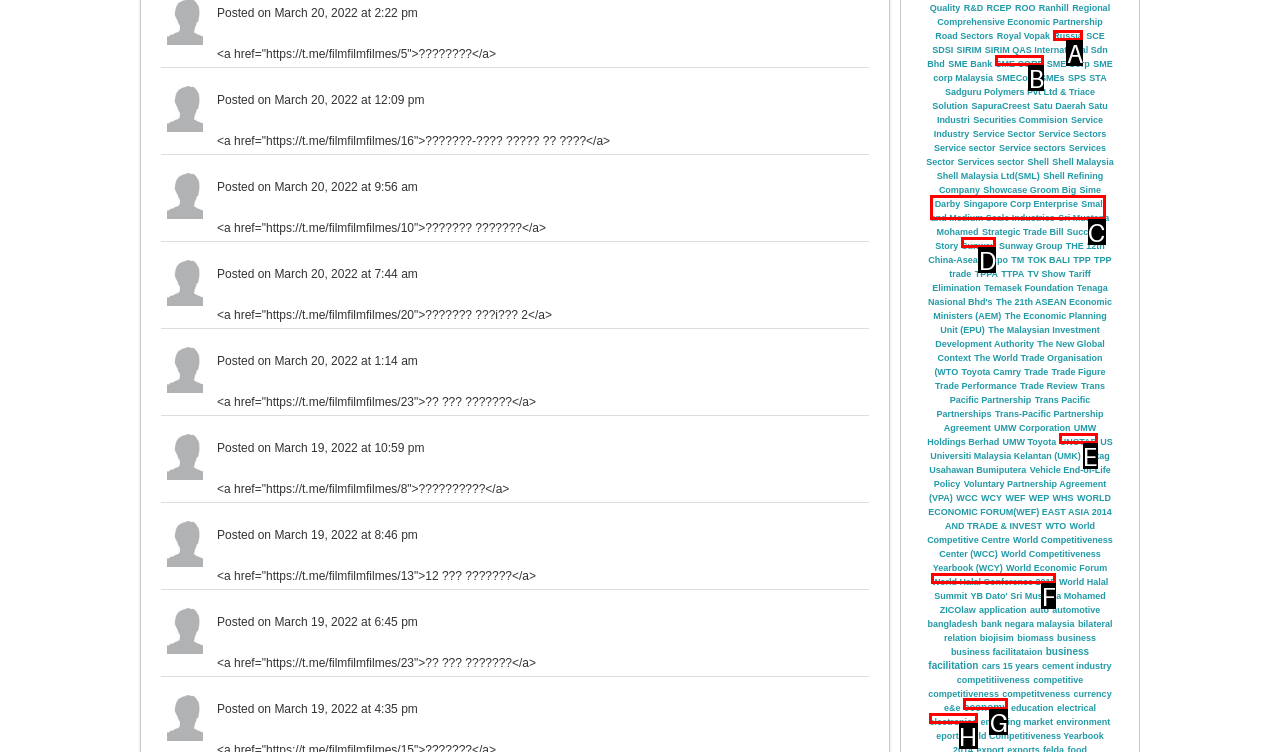Determine the letter of the UI element I should click on to complete the task: Share this page from the provided choices in the screenshot.

None